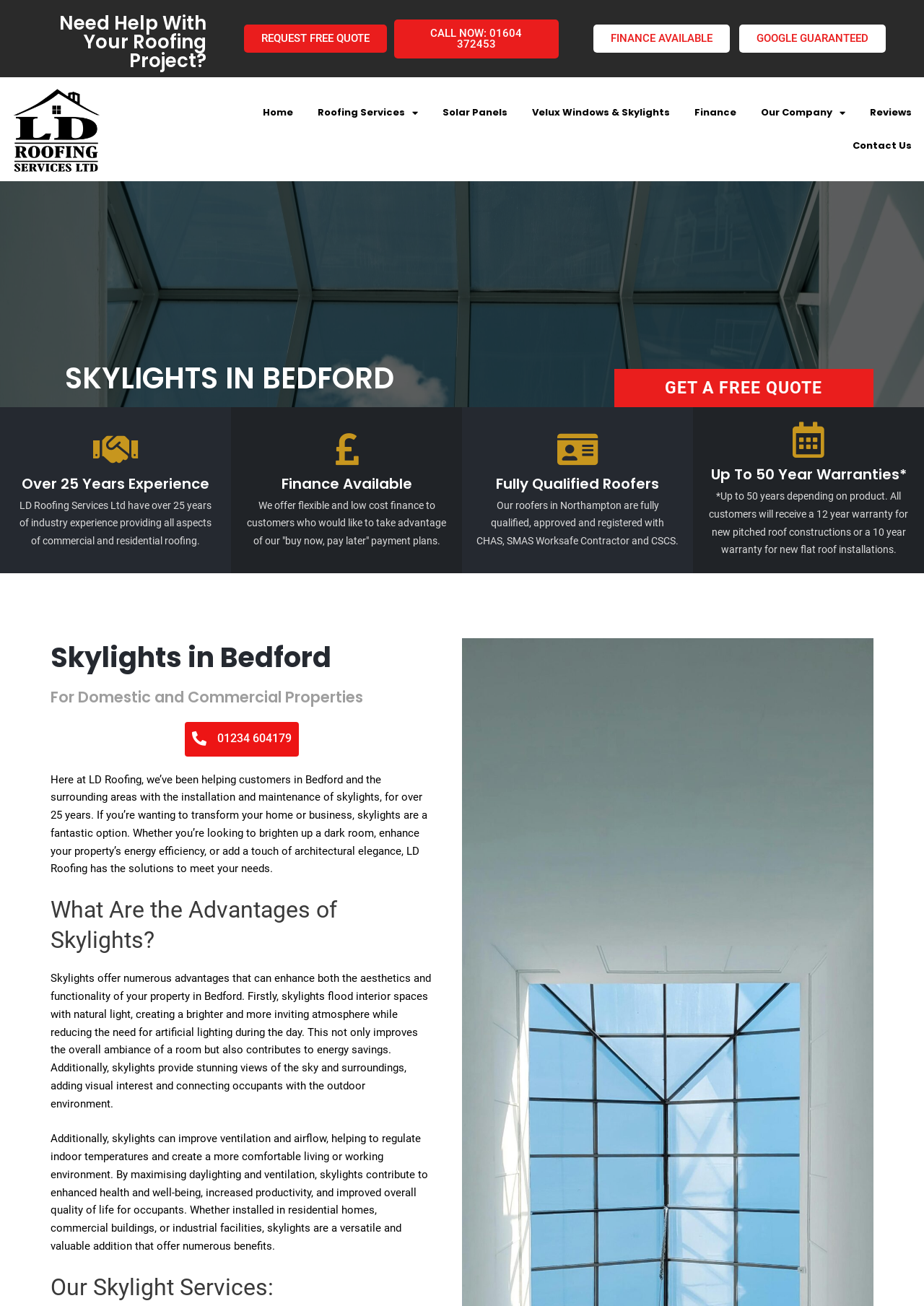Determine the bounding box coordinates of the UI element that matches the following description: "CALL NOW: 01604 372453". The coordinates should be four float numbers between 0 and 1 in the format [left, top, right, bottom].

[0.426, 0.015, 0.605, 0.044]